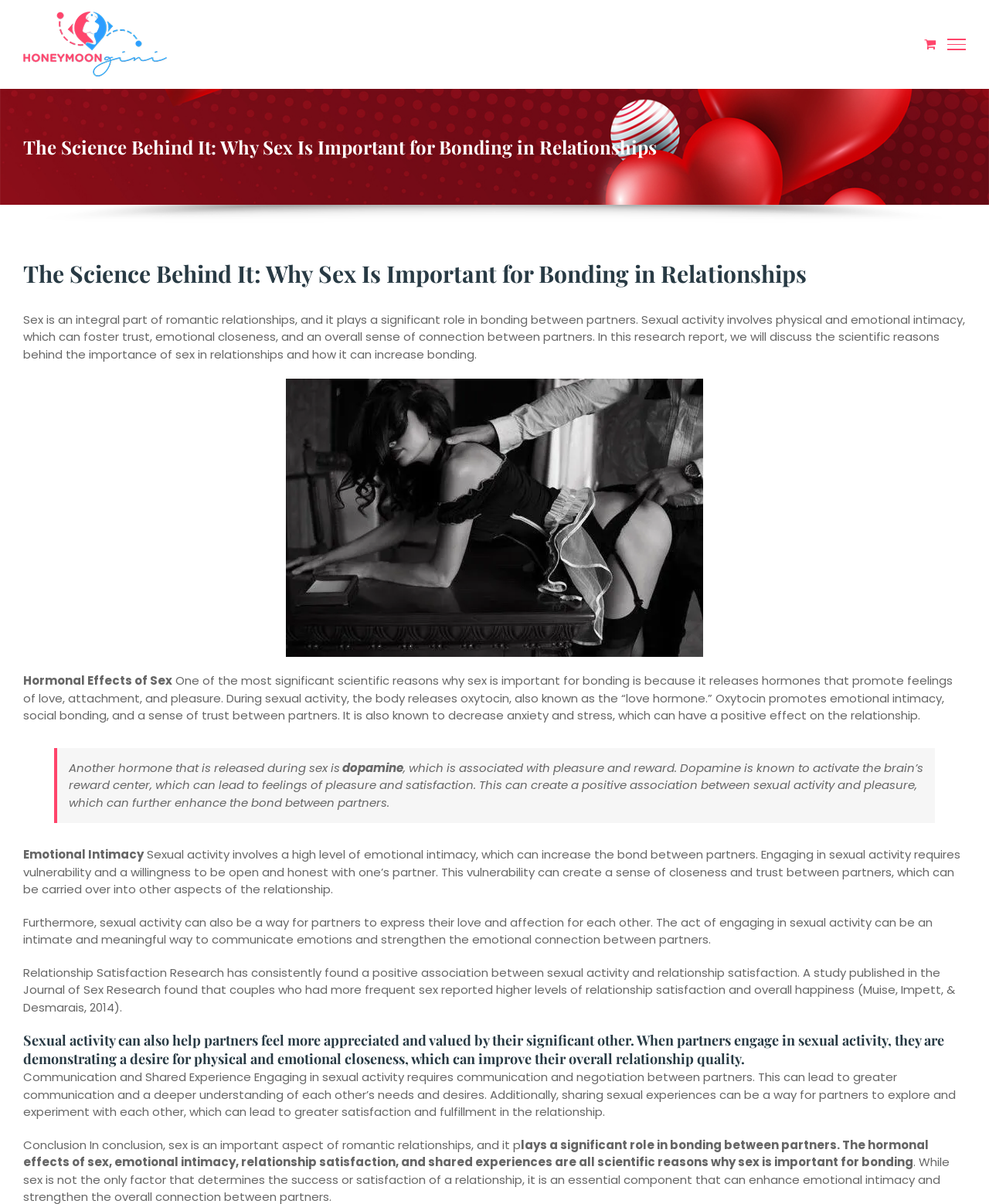Please give a concise answer to this question using a single word or phrase: 
What is the purpose of the link at the bottom of the webpage?

Go to Top